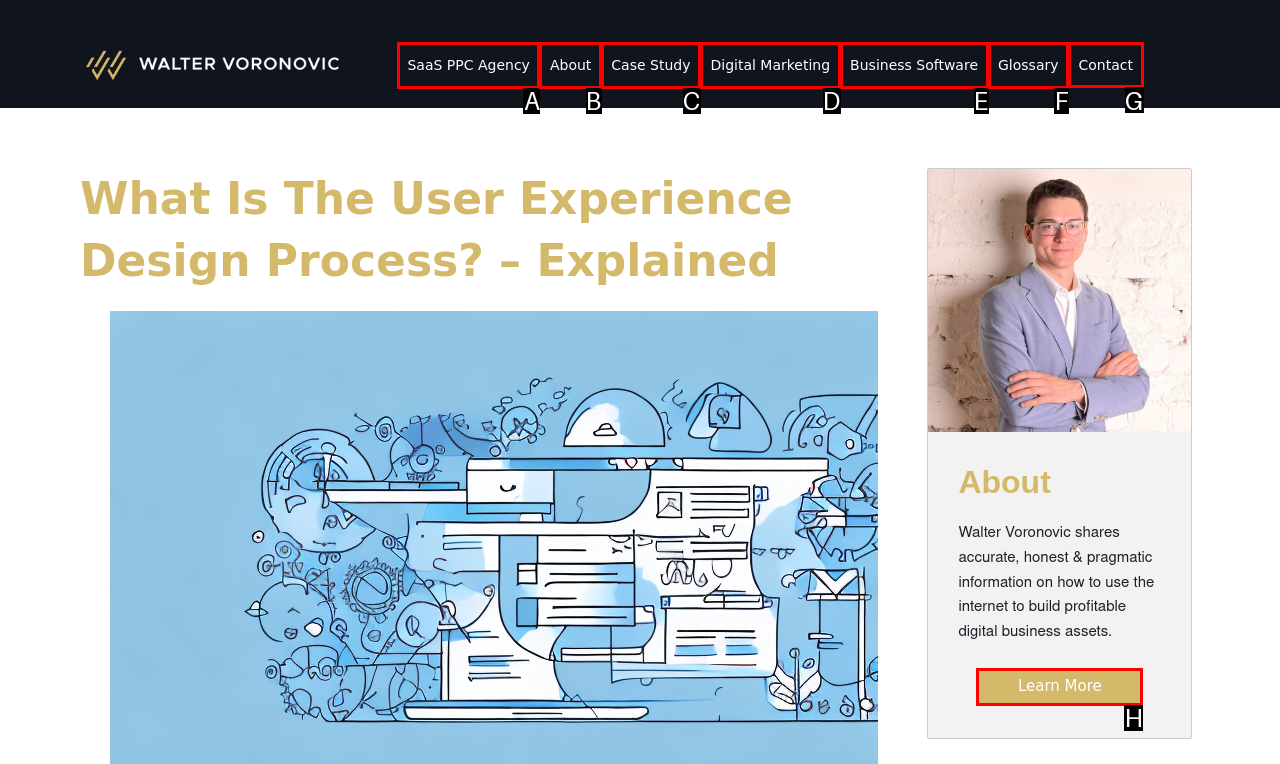Determine which HTML element to click to execute the following task: contact Walter Voronovic Answer with the letter of the selected option.

G